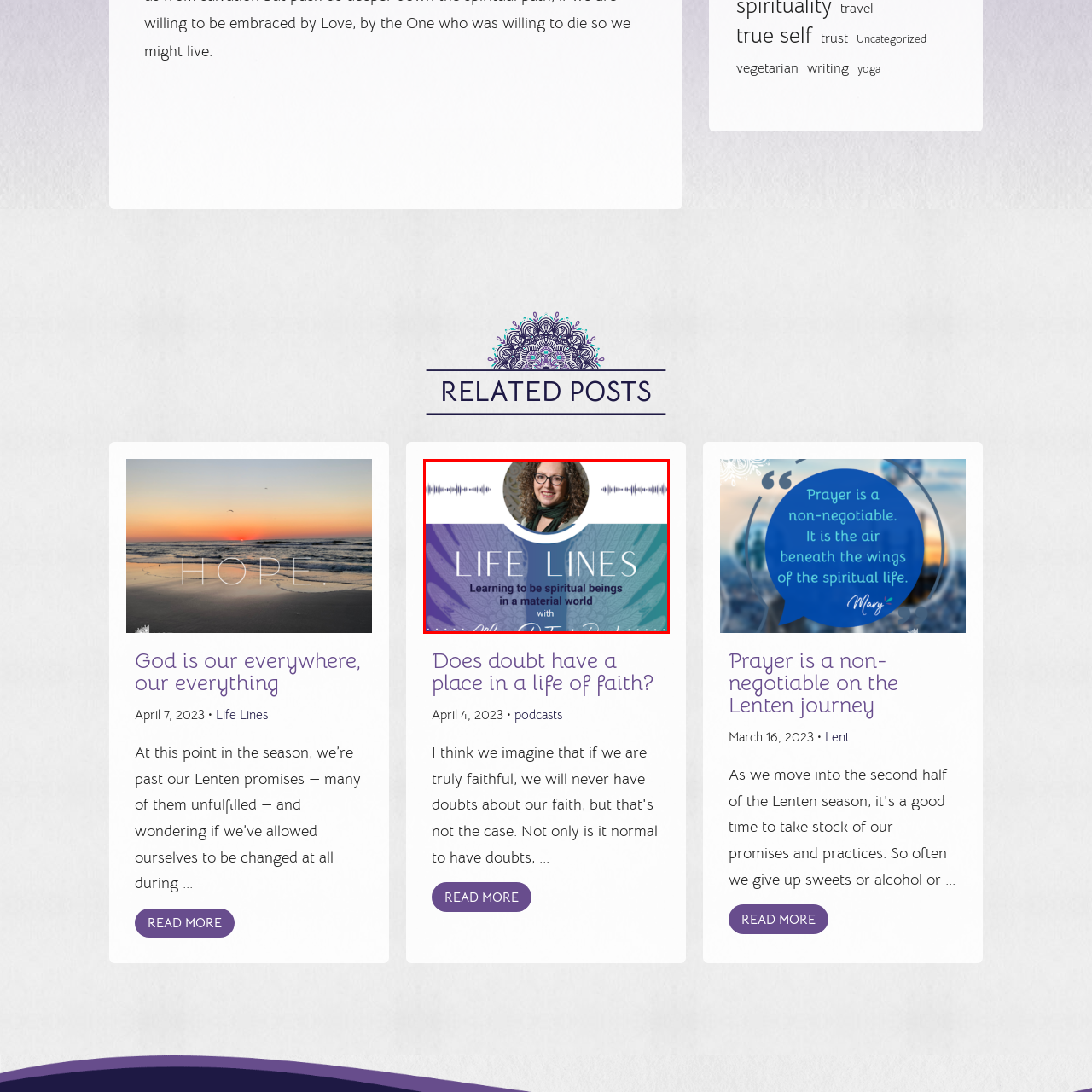View the image inside the red-bordered box and answer the given question using a single word or phrase:
What colors are the decorative patterns?

Blue and purple